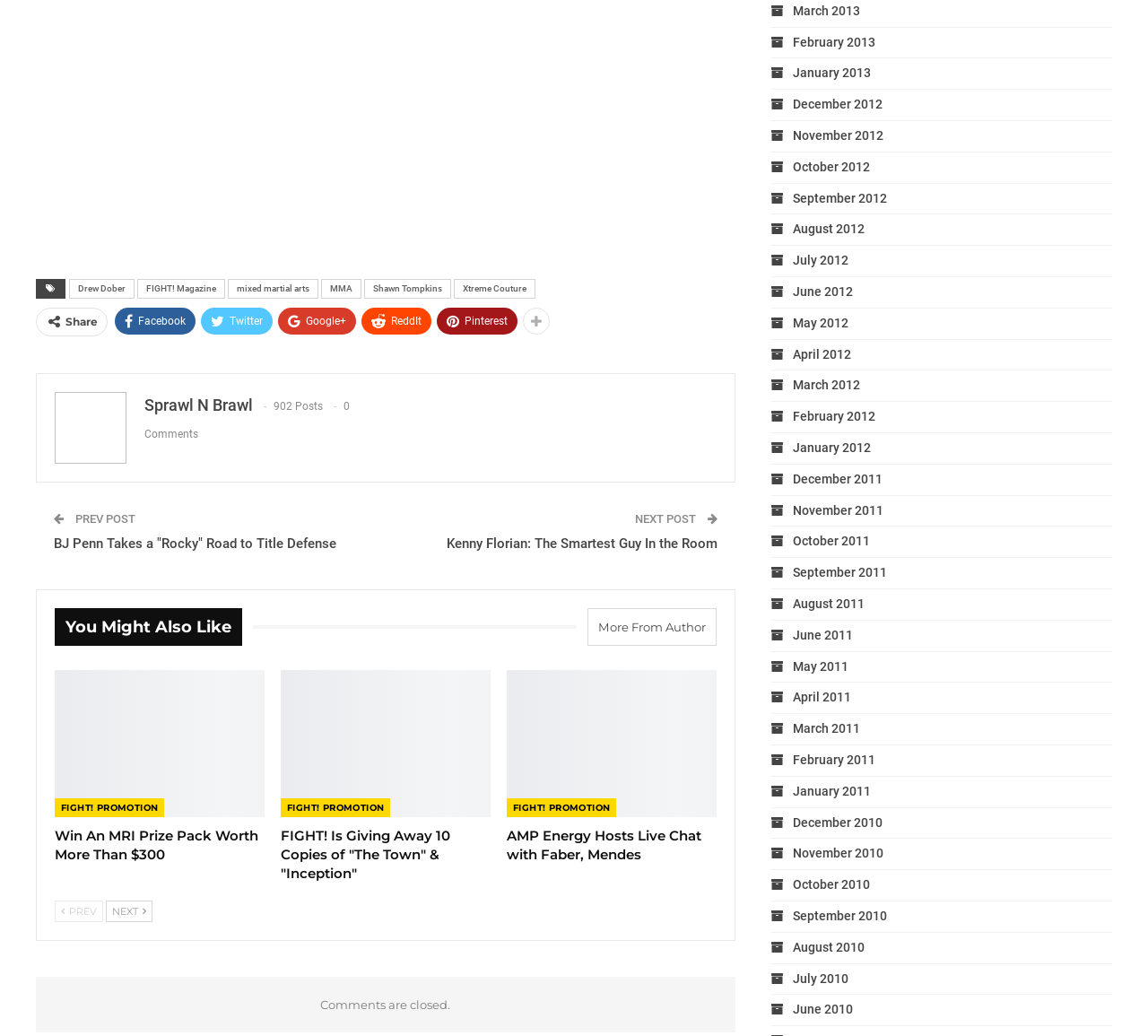Please specify the bounding box coordinates of the area that should be clicked to accomplish the following instruction: "Read the post 'BJ Penn Takes a Rocky Road to Title Defense'". The coordinates should consist of four float numbers between 0 and 1, i.e., [left, top, right, bottom].

[0.047, 0.517, 0.293, 0.533]